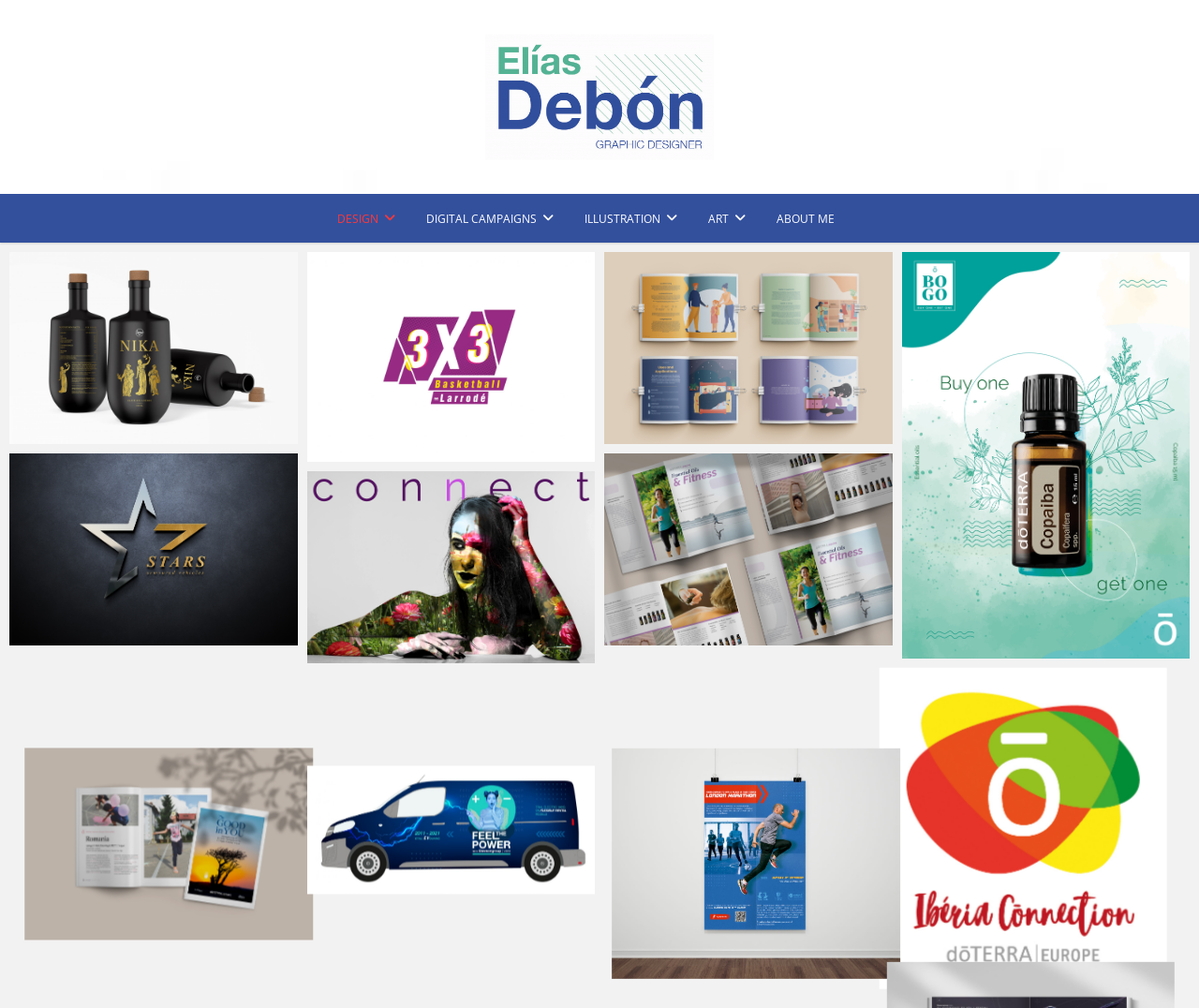How many menu items are in the main navigation?
Please provide a comprehensive answer based on the information in the image.

The main navigation is represented by the navigation element with bounding box coordinates [0.121, 0.192, 0.879, 0.24]. It contains 5 link elements, each representing a menu item, with bounding box coordinates [0.269, 0.192, 0.341, 0.24], [0.343, 0.192, 0.473, 0.24], [0.475, 0.192, 0.576, 0.24], [0.579, 0.192, 0.633, 0.24], and [0.636, 0.193, 0.707, 0.24].